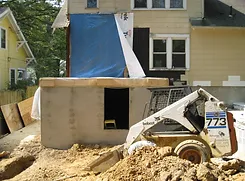Create an extensive caption that includes all significant details of the image.

The image captures a construction site featuring a partially built structure with a concrete foundation. In the foreground, a small skid steer loader is parked on a mound of sandy soil, indicating ongoing construction activities. The building behind it shows a mix of materials and colors, with a large blue tarp draped over one side, likely protecting the exposed area from the elements. Various construction materials are strewn about the site, emphasizing the chaotic but industrious nature of the renovation process. This scene evokes the challenges and complexities of transforming a space, reflecting the notion that "renovation is always a mess," capturing a moment of progress amidst the disruption.